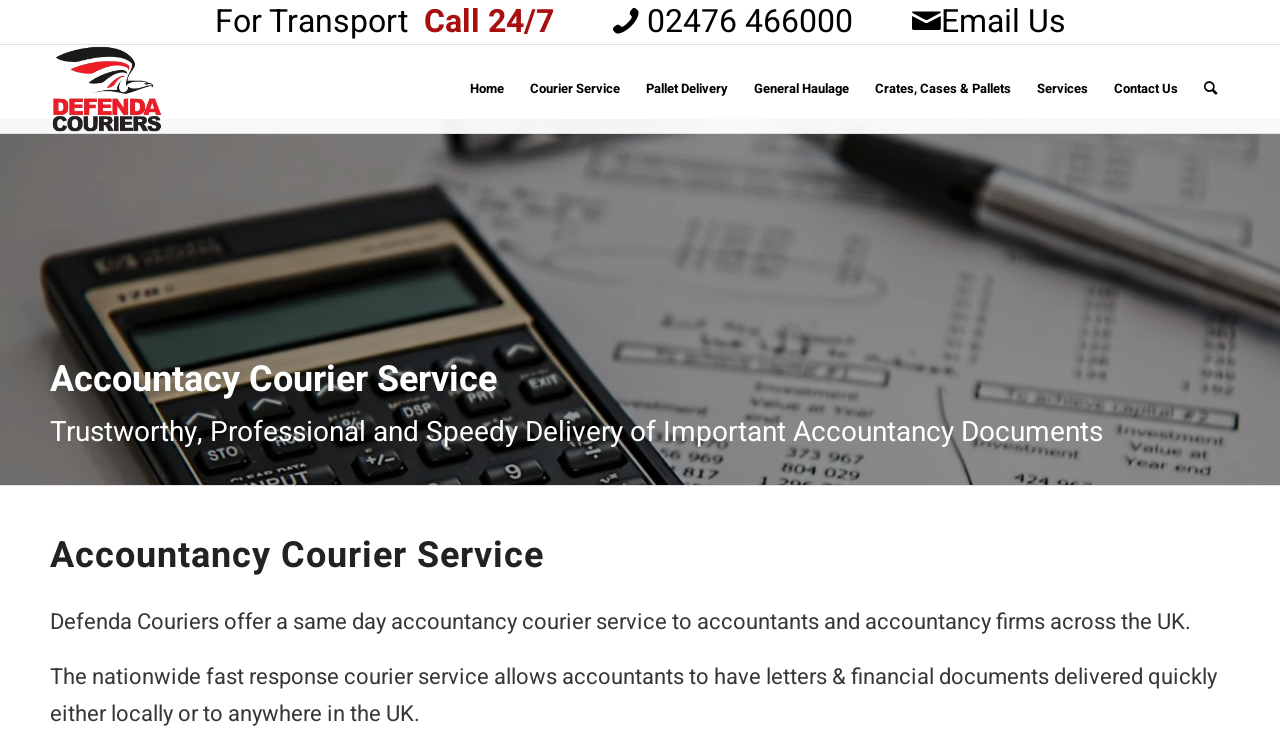Please find the bounding box coordinates of the element that you should click to achieve the following instruction: "Visit the American Meteorological Society website". The coordinates should be presented as four float numbers between 0 and 1: [left, top, right, bottom].

None